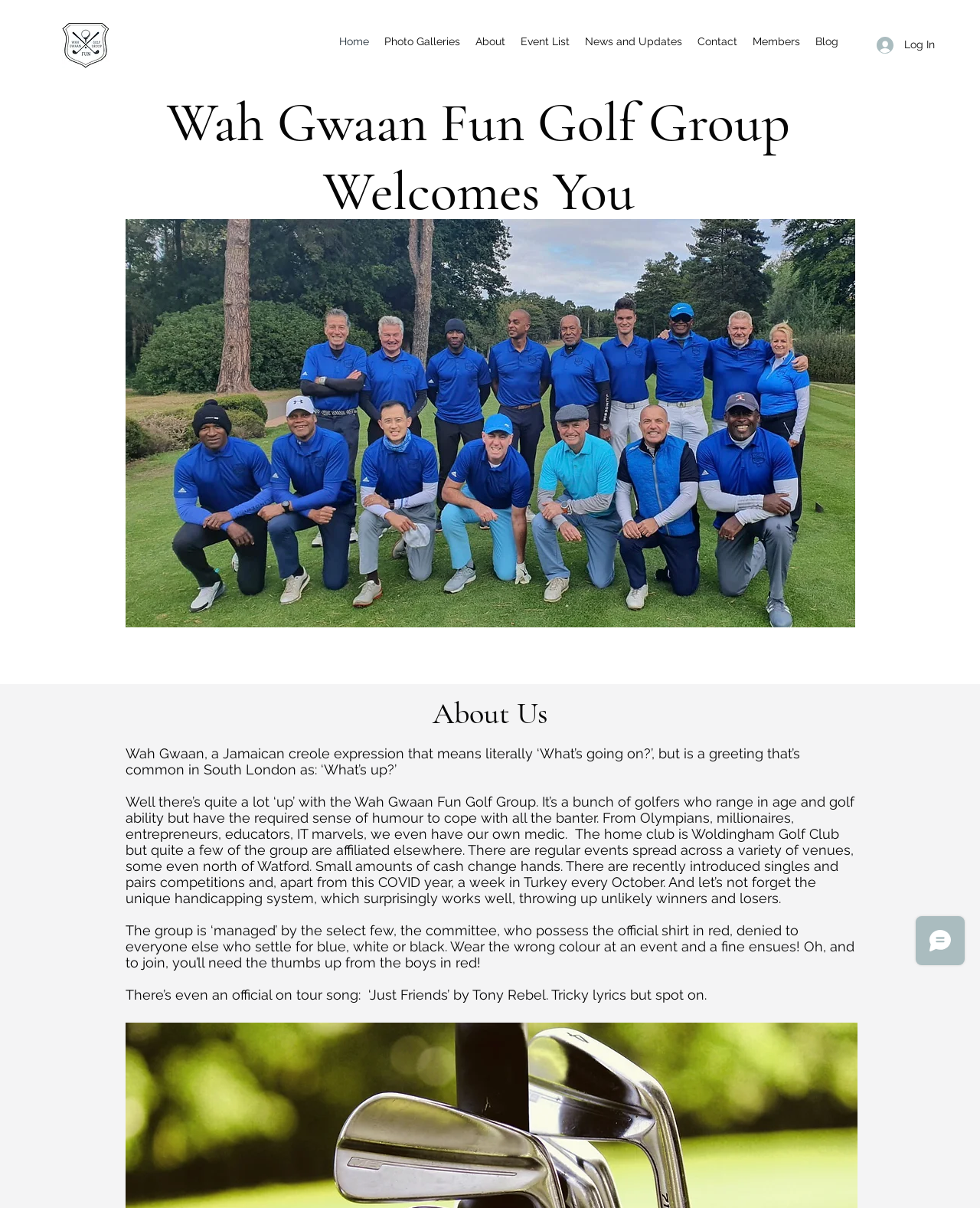Given the element description keys, identify the bounding box coordinates for the UI element on the webpage screenshot. The format should be (top-left x, top-left y, bottom-right x, bottom-right y), with values between 0 and 1.

None